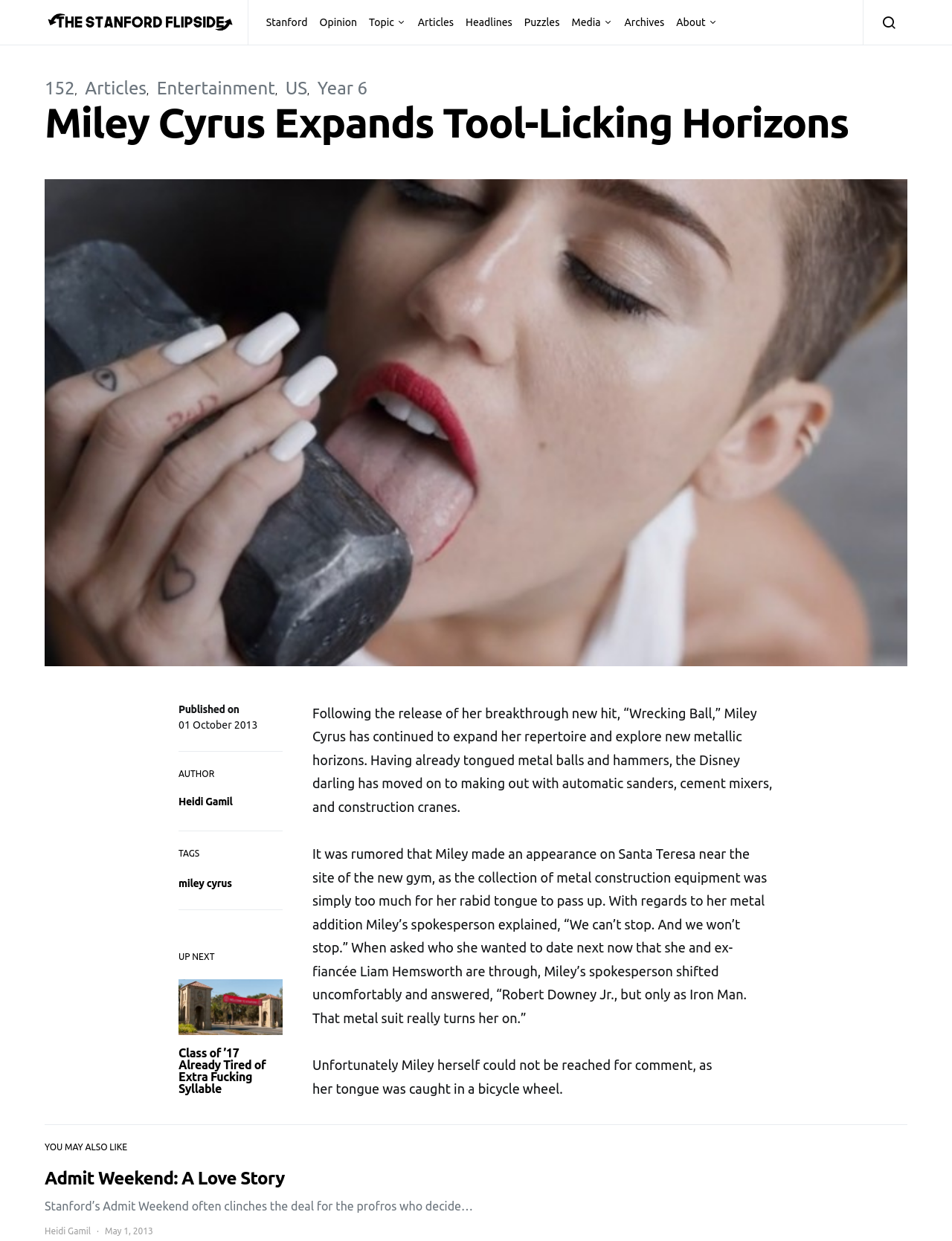Predict the bounding box of the UI element based on this description: "Heidi Gamil".

[0.188, 0.641, 0.244, 0.651]